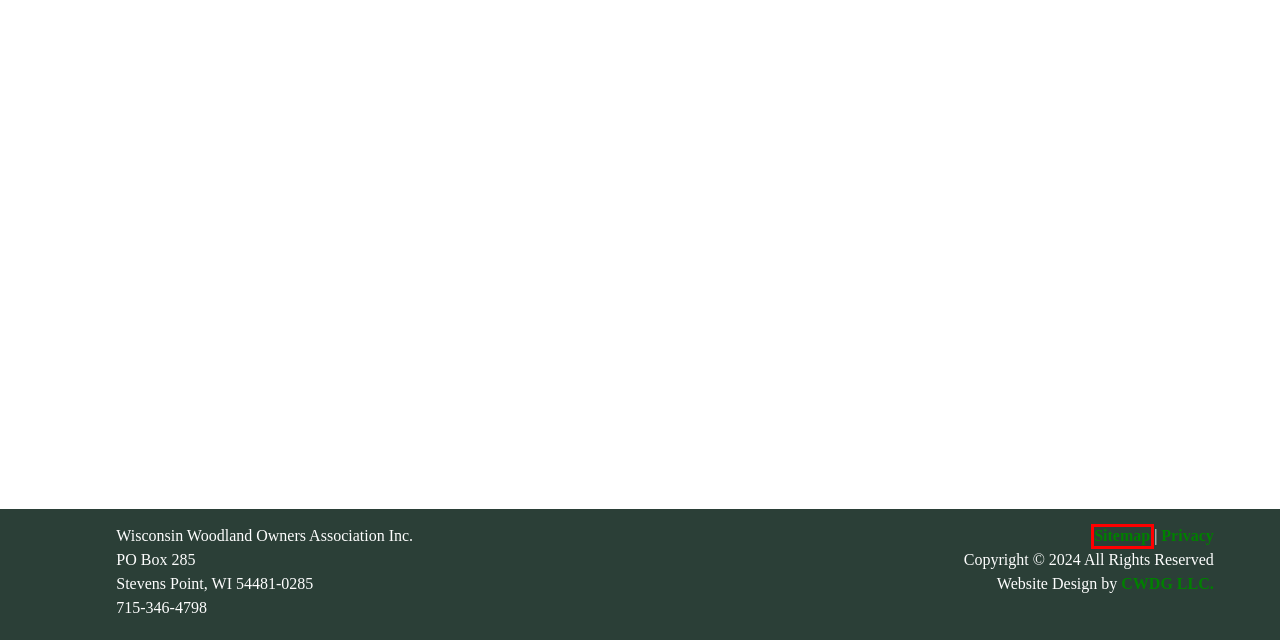You have a screenshot of a webpage with a red rectangle bounding box around a UI element. Choose the best description that matches the new page after clicking the element within the bounding box. The candidate descriptions are:
A. Privacy Policy | Wisconsin Woodland Owners Association
B. Website Design & Development in Wausau, Stevens Point Wisconsin
C. Updates from the Board | Wisconsin Woodland Owners Association
D. Sitemap | Wisconsin Woodland Owners Association
E. Featured Page | Wisconsin Woodland Owners Association
F. About Us | Wisconsin Woodland Owners Association
G. Wisconsin Woodland Owners Association
H. Resources | Wisconsin Woodland Owners Association

D